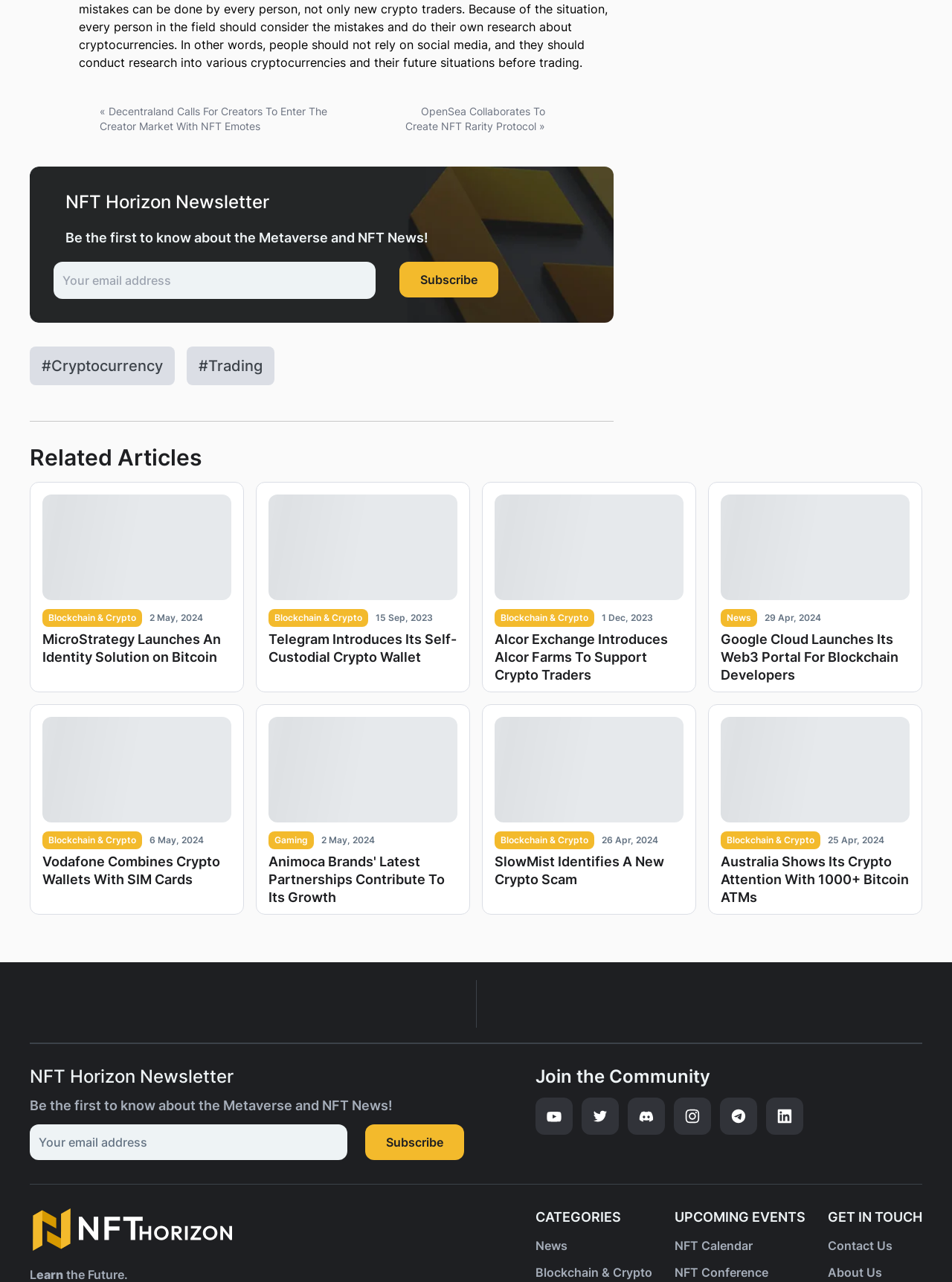Identify the bounding box coordinates of the clickable region necessary to fulfill the following instruction: "Subscribe to the NFT Horizon Newsletter". The bounding box coordinates should be four float numbers between 0 and 1, i.e., [left, top, right, bottom].

[0.056, 0.204, 0.394, 0.233]